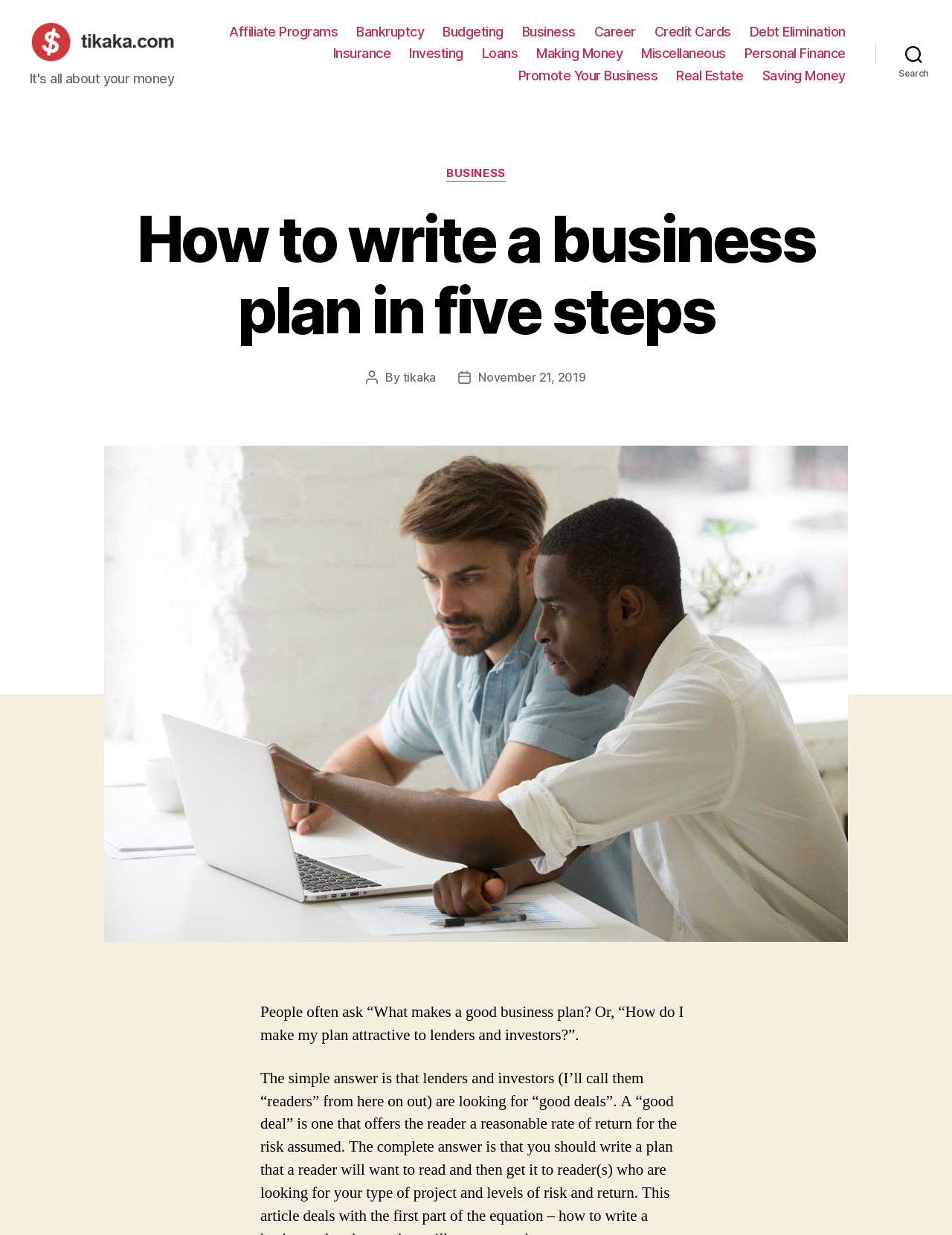Identify the bounding box coordinates of the HTML element based on this description: "Promote Your Business".

[0.544, 0.055, 0.691, 0.068]